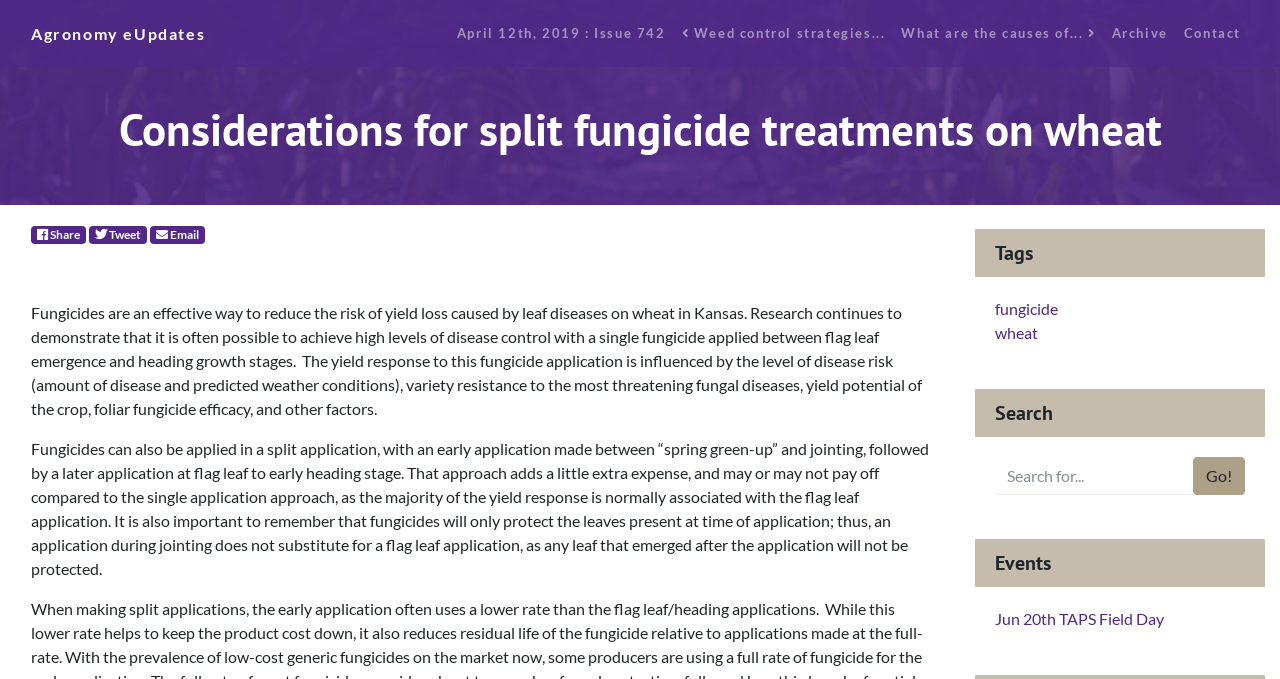Provide the bounding box coordinates for the UI element that is described as: "Go!".

[0.932, 0.673, 0.973, 0.729]